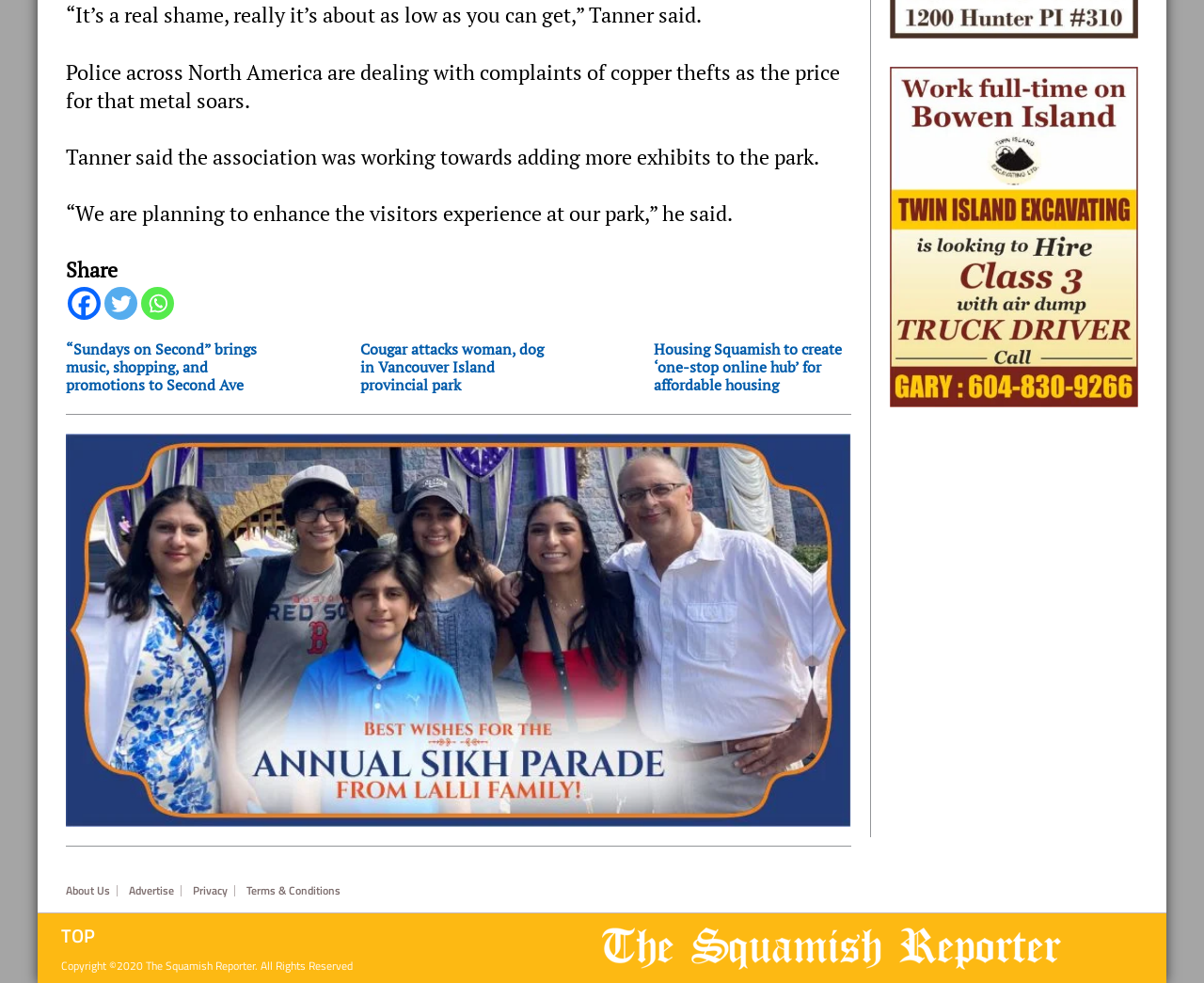What is the topic of the first article?
We need a detailed and meticulous answer to the question.

The first article is about copper thefts, which can be inferred from the text 'Police across North America are dealing with complaints of copper thefts as the price for that metal soars.'